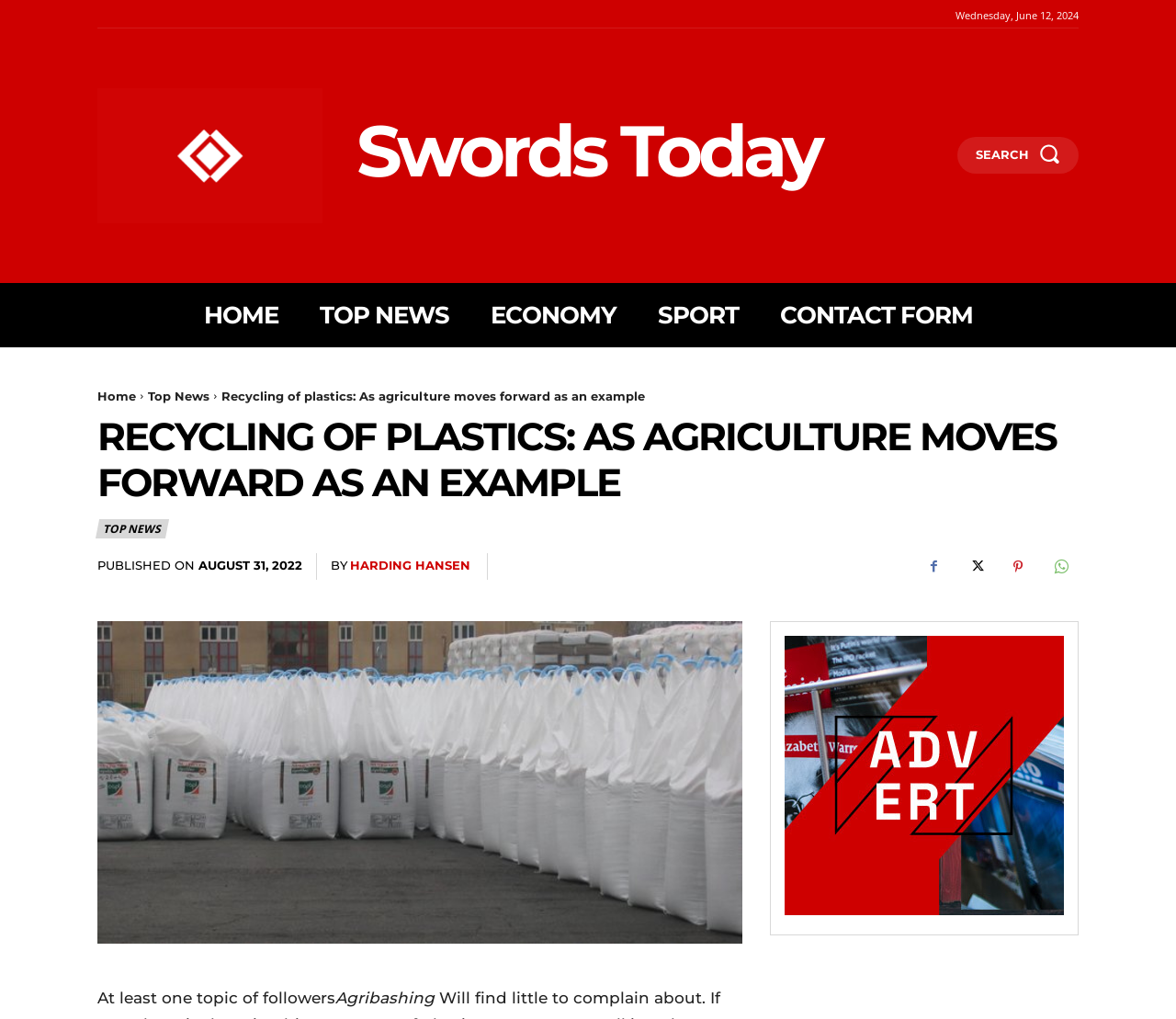Identify the bounding box coordinates necessary to click and complete the given instruction: "Search for something".

[0.814, 0.135, 0.917, 0.171]